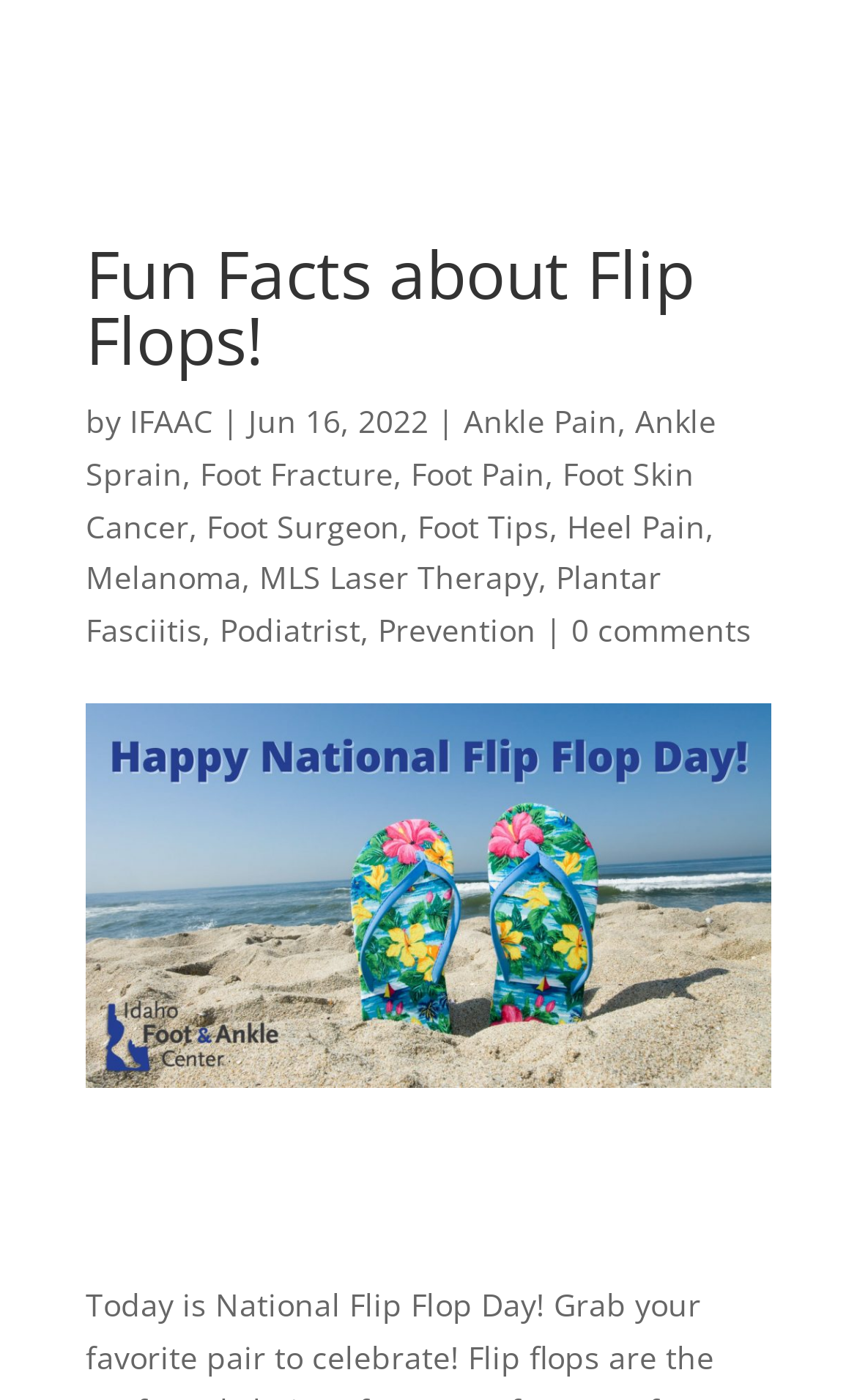Given the element description Foot Surgeon, identify the bounding box coordinates for the UI element on the webpage screenshot. The format should be (top-left x, top-left y, bottom-right x, bottom-right y), with values between 0 and 1.

[0.241, 0.36, 0.467, 0.39]